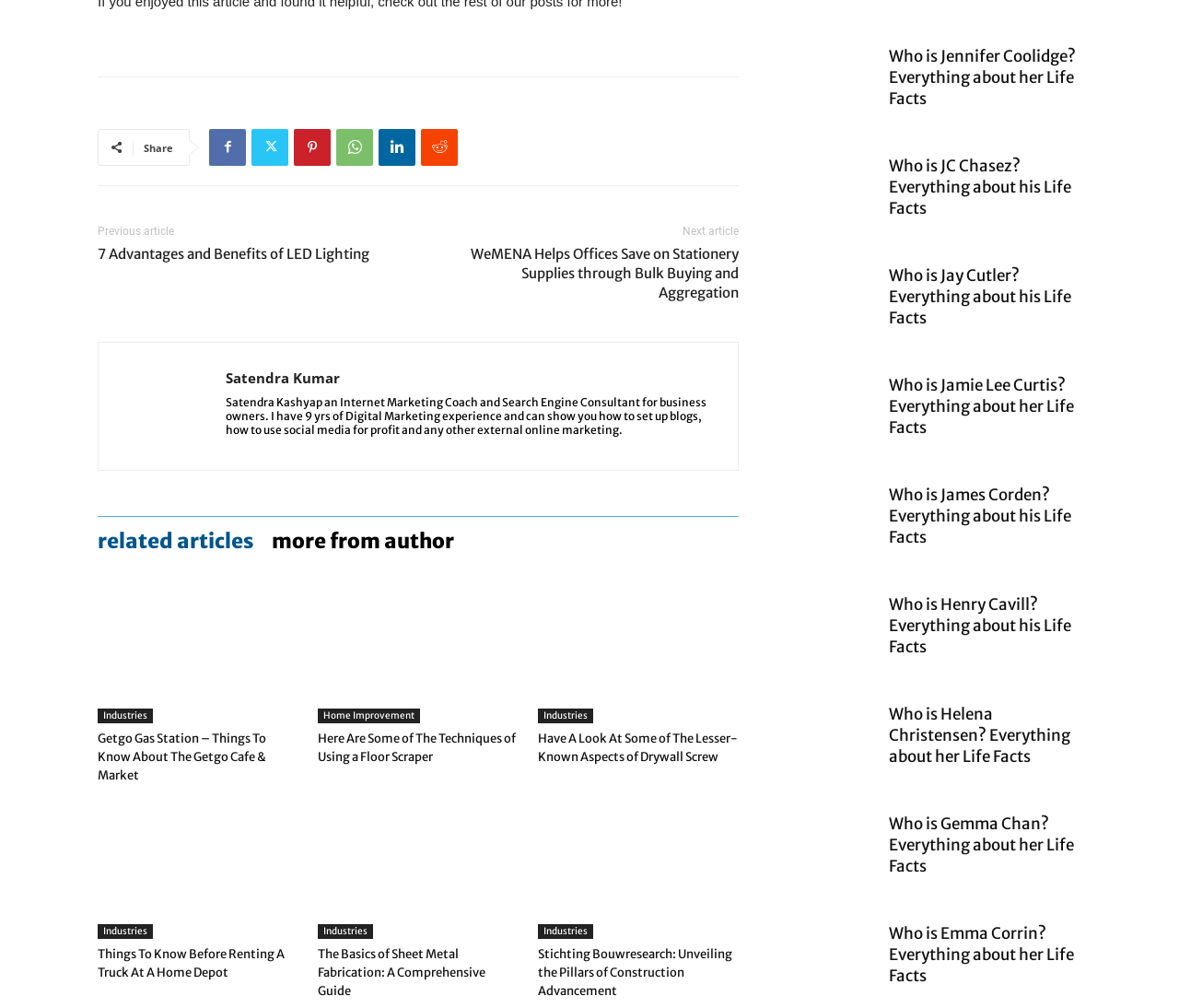What is the title of the first related article?
Refer to the image and give a detailed answer to the question.

I looked at the first related article link in the 'Related Articles' section and found the title to be '7 Advantages and Benefits of LED Lighting'.